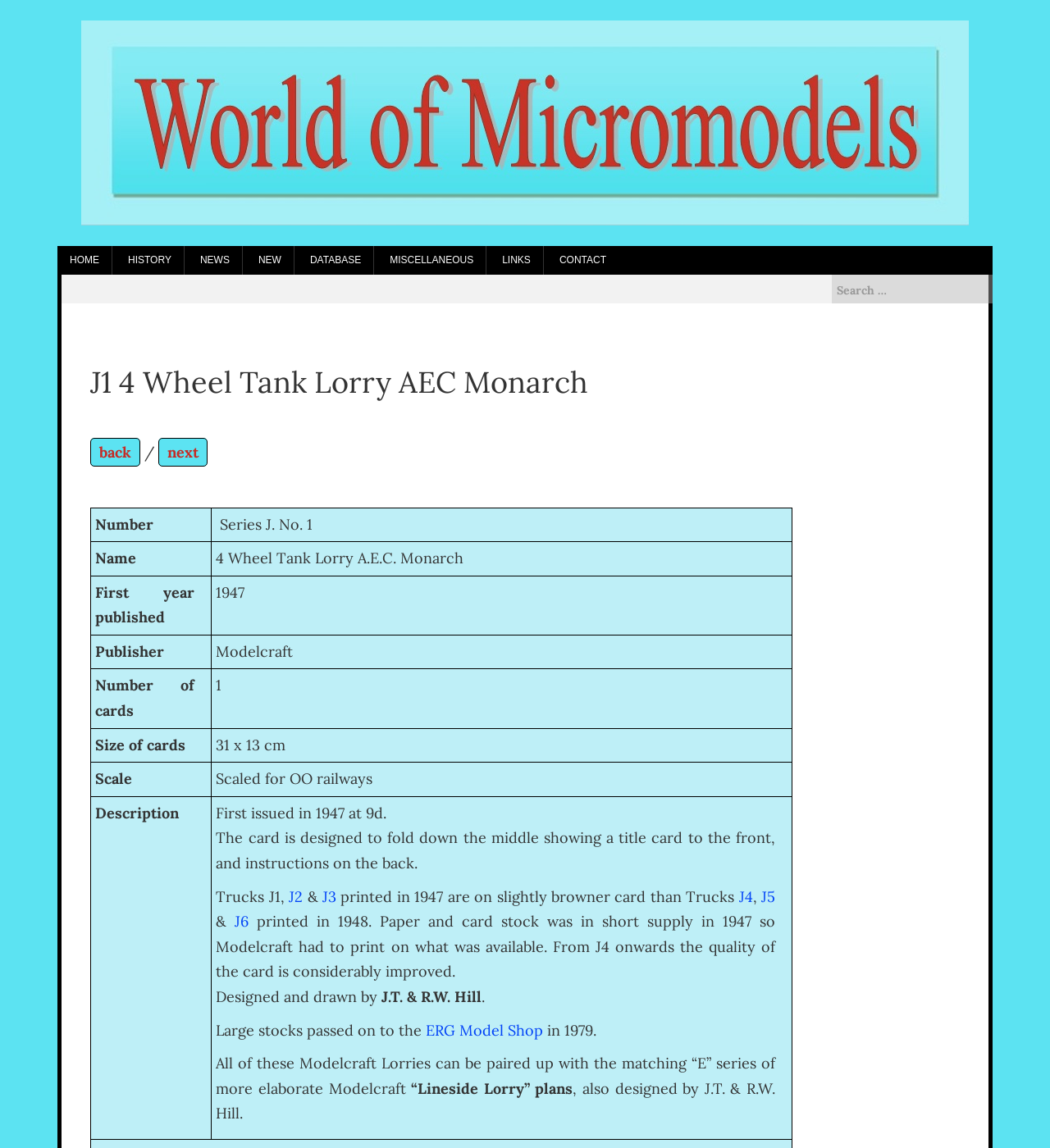How many cards are in the model?
From the image, respond with a single word or phrase.

1